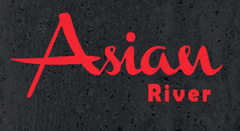Look at the image and give a detailed response to the following question: What type of cuisine does 'Asian River' likely focus on?

The caption states that 'Asian River' is an establishment likely focused on Asian cuisine, including Chinese and sushi dishes.